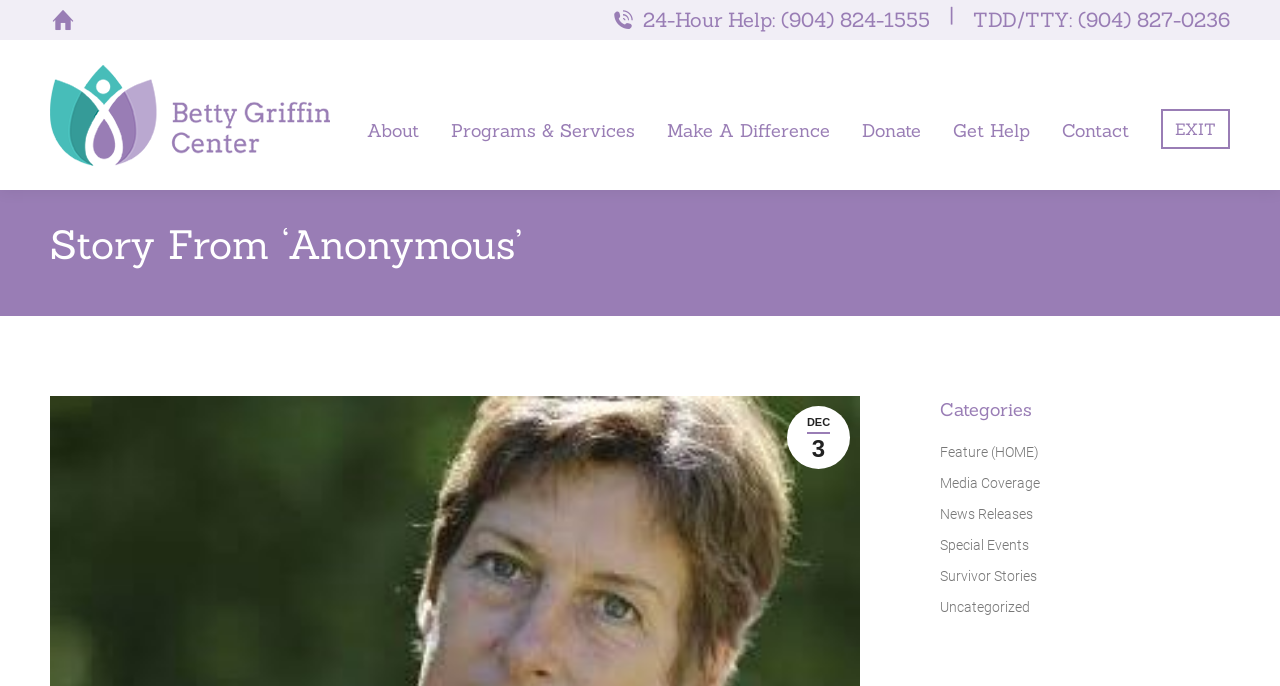Can you specify the bounding box coordinates for the region that should be clicked to fulfill this instruction: "click the 24-Hour Help link".

[0.477, 0.01, 0.727, 0.048]